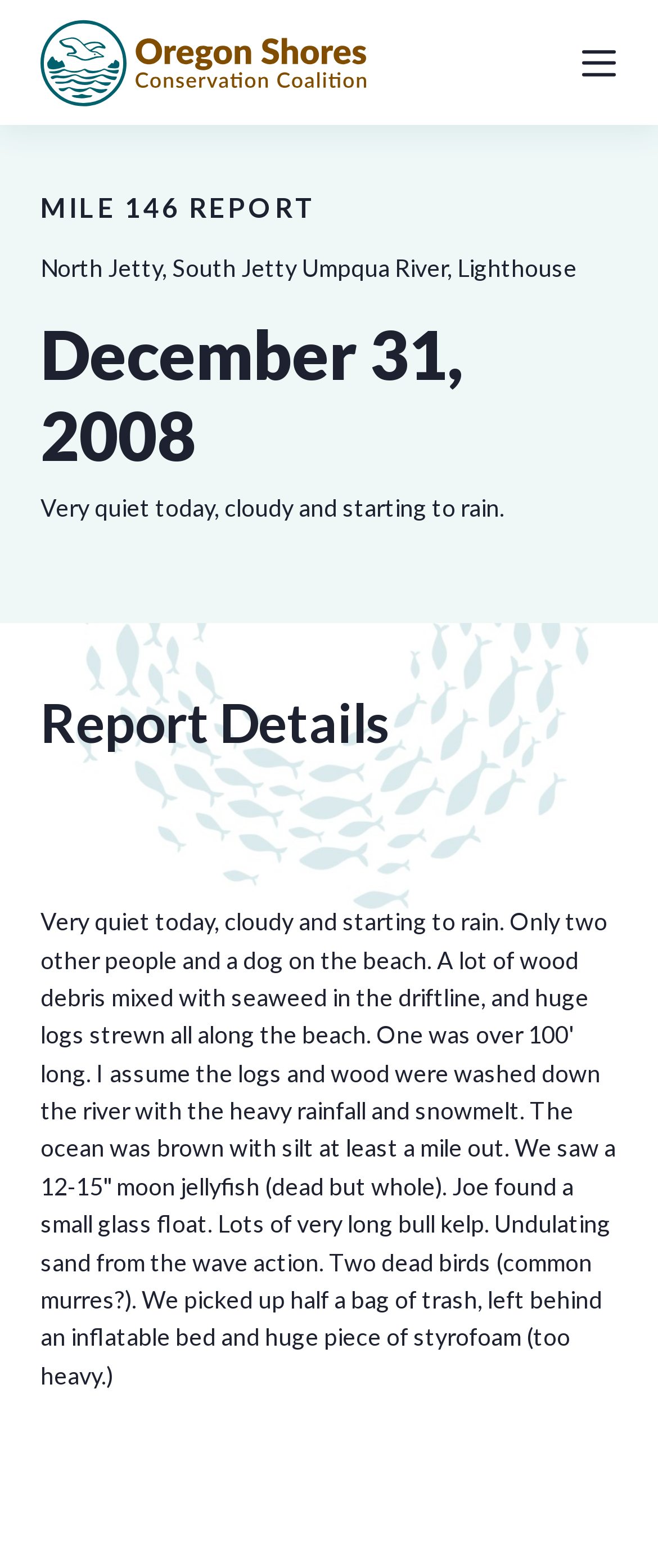Respond concisely with one word or phrase to the following query:
How much trash was picked up from the beach?

Half a bag